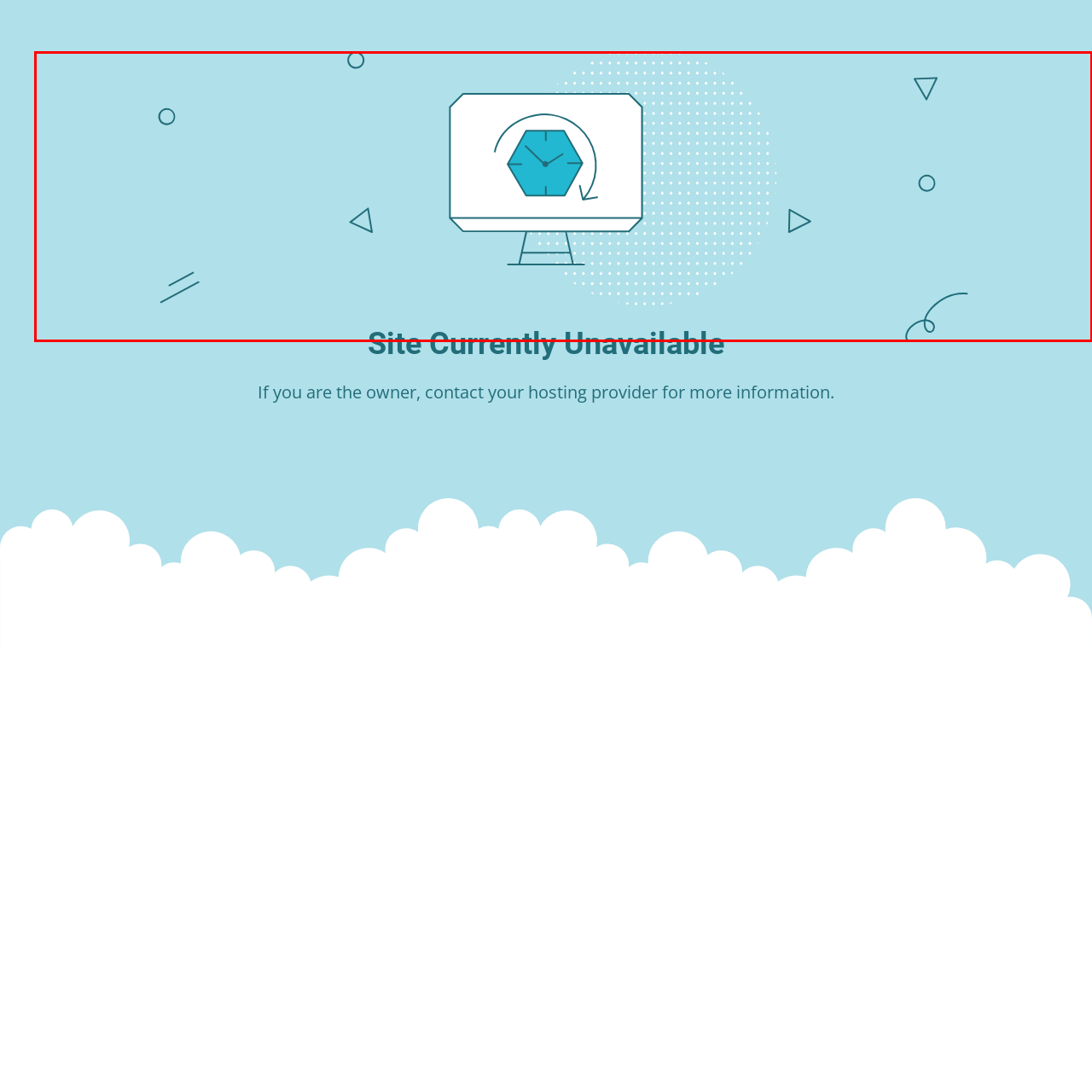Direct your attention to the image contained by the red frame and provide a detailed response to the following question, utilizing the visual data from the image:
What is the color of the background?

The caption describes the background as a calming light blue, which creates a modern and minimalist aesthetic in conjunction with the abstract geometric shapes in a darker hue.